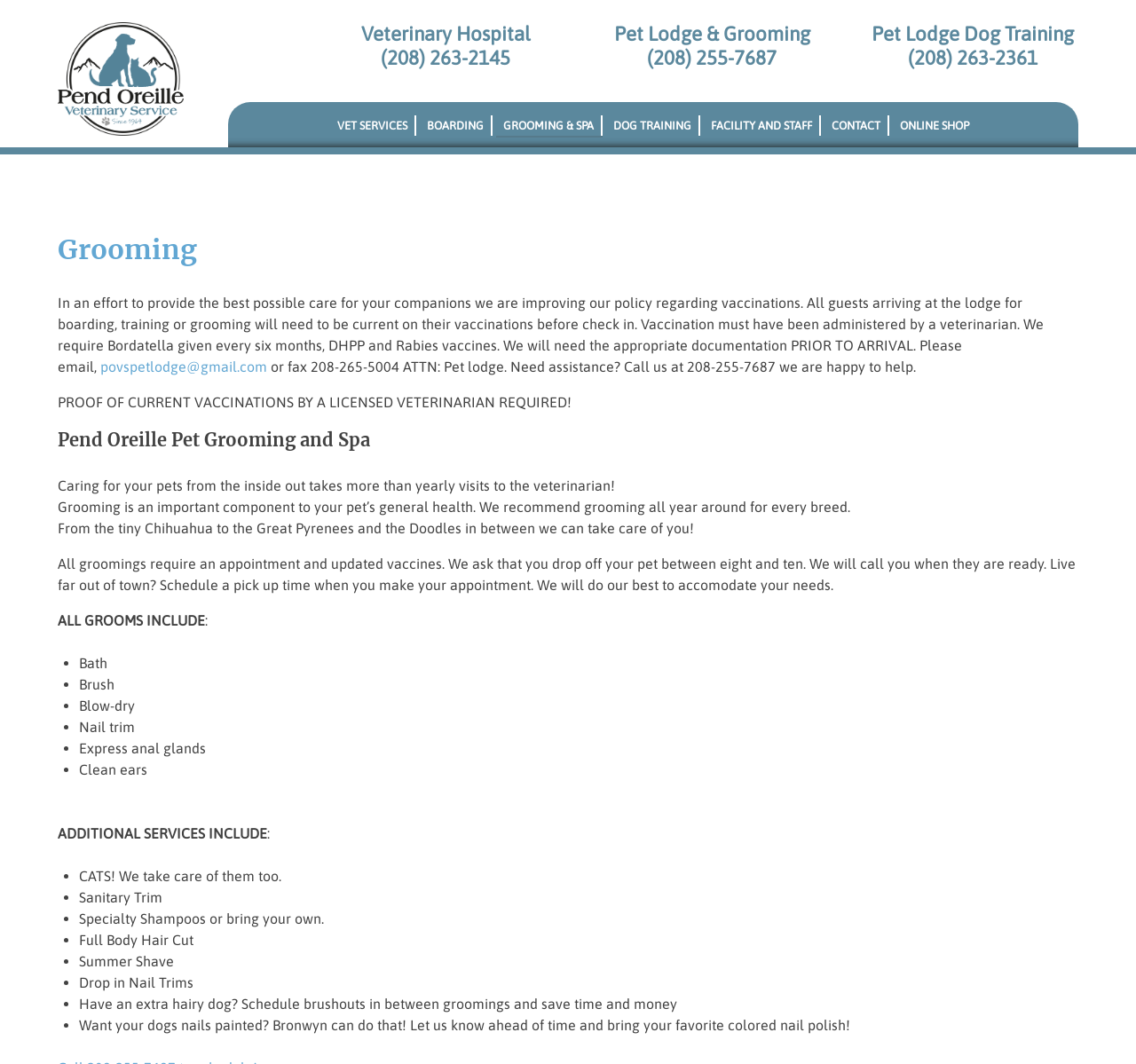Specify the bounding box coordinates for the region that must be clicked to perform the given instruction: "Email povspetlodge@gmail.com".

[0.088, 0.337, 0.235, 0.352]